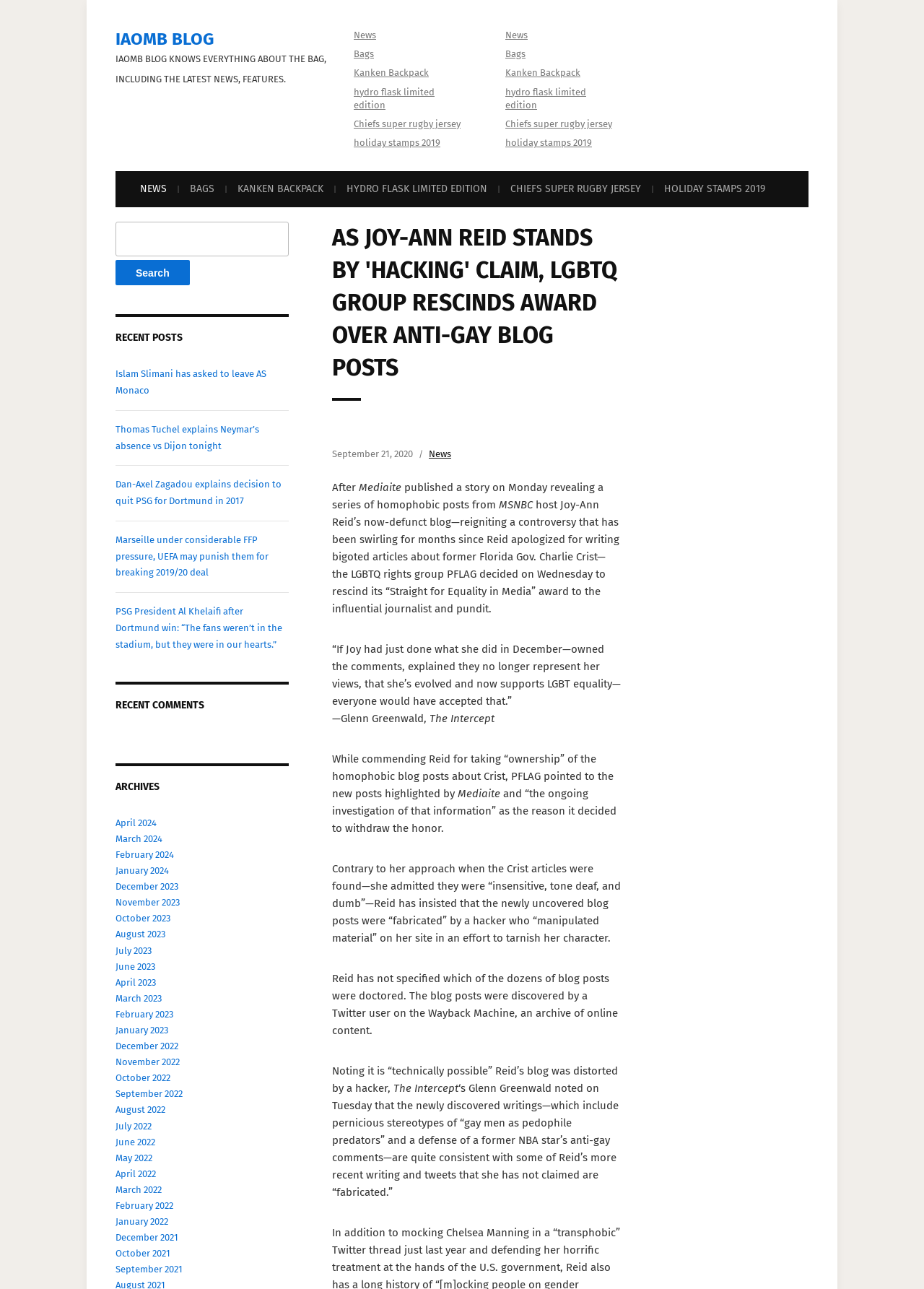Answer the following inquiry with a single word or phrase:
What is the topic of the recent posts?

News and sports